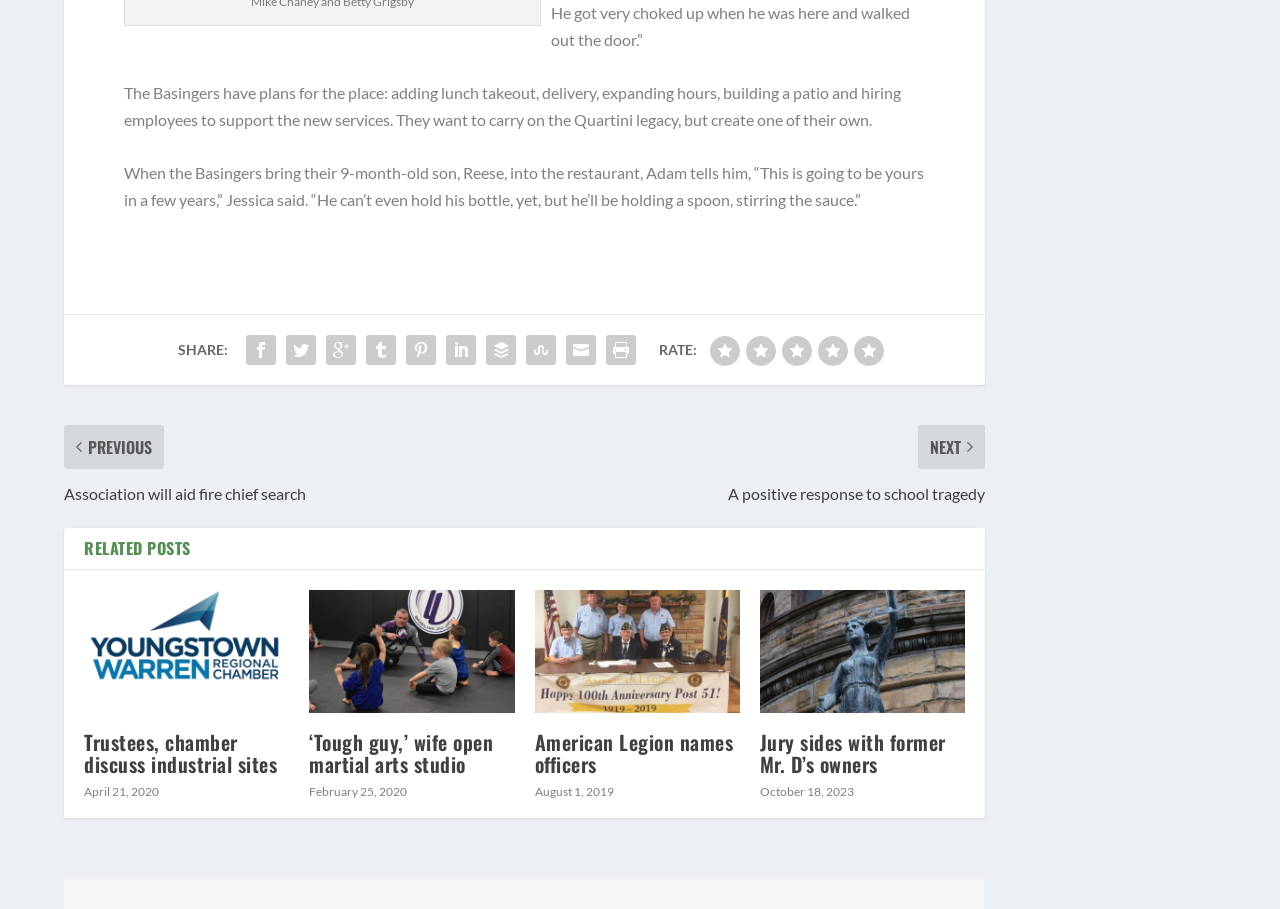Identify the bounding box coordinates of the part that should be clicked to carry out this instruction: "Rate this post".

[0.514, 0.375, 0.544, 0.393]